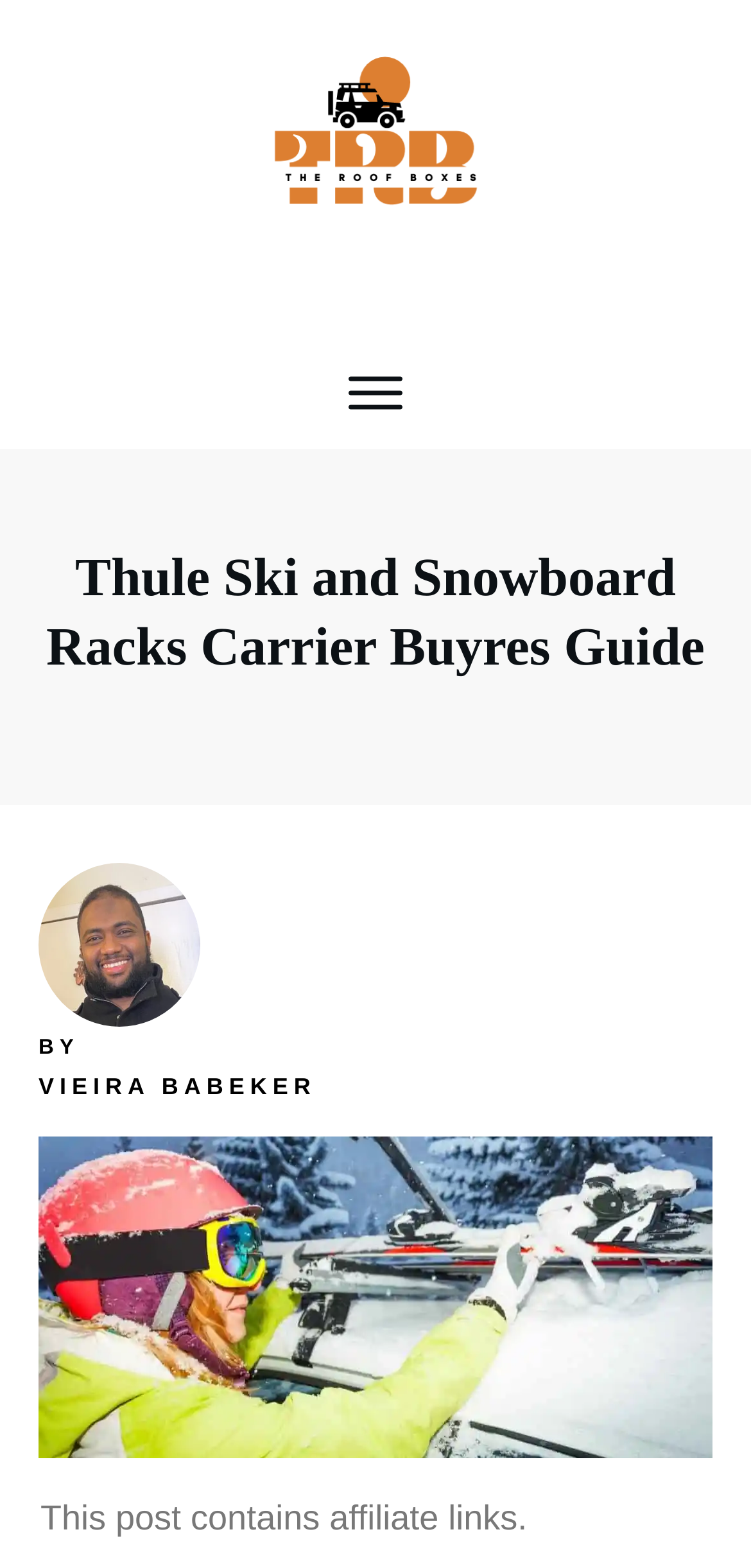Create an elaborate caption for the webpage.

The webpage is a buying guide for Thule ski and snowboard racks carriers. At the top left corner, there is a logo image with a link. Below the logo, there is a horizontal navigation bar with a link and an image. The main title of the webpage, "Thule Ski and Snowboard Racks Carrier Buyres Guide", is displayed prominently in the middle of the top section, with a link to the same title.

On the left side, there is a vertical section with a personal photo, followed by the author's name "VIEIRA BABEKER" with a link. Below the author's name, there is a link to "Thule Ski and Snowboard Racks". 

At the very bottom of the page, there is a disclaimer stating "This post contains affiliate links."